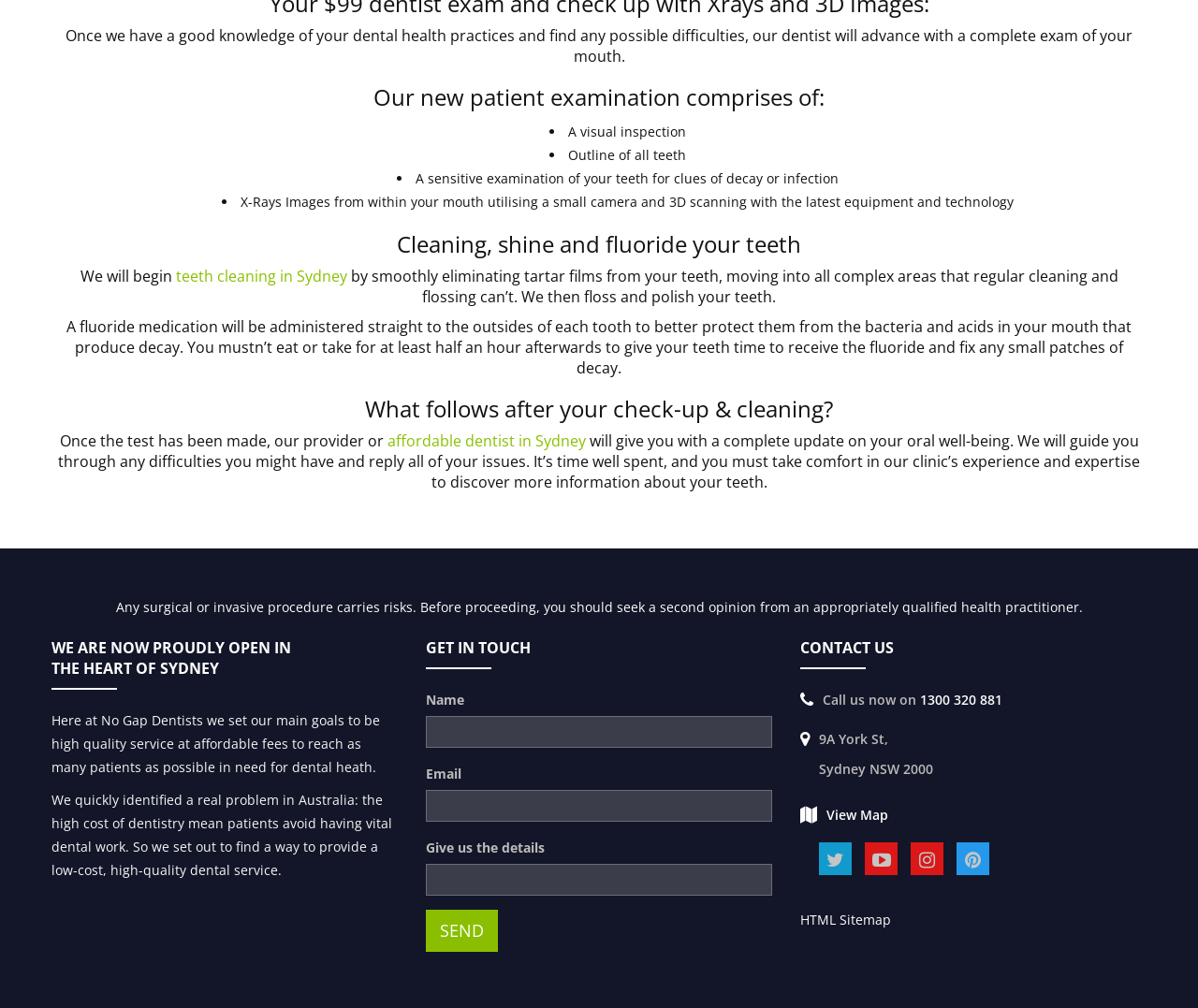Locate the bounding box coordinates of the UI element described by: "HTML Sitemap". The bounding box coordinates should consist of four float numbers between 0 and 1, i.e., [left, top, right, bottom].

[0.668, 0.901, 0.744, 0.924]